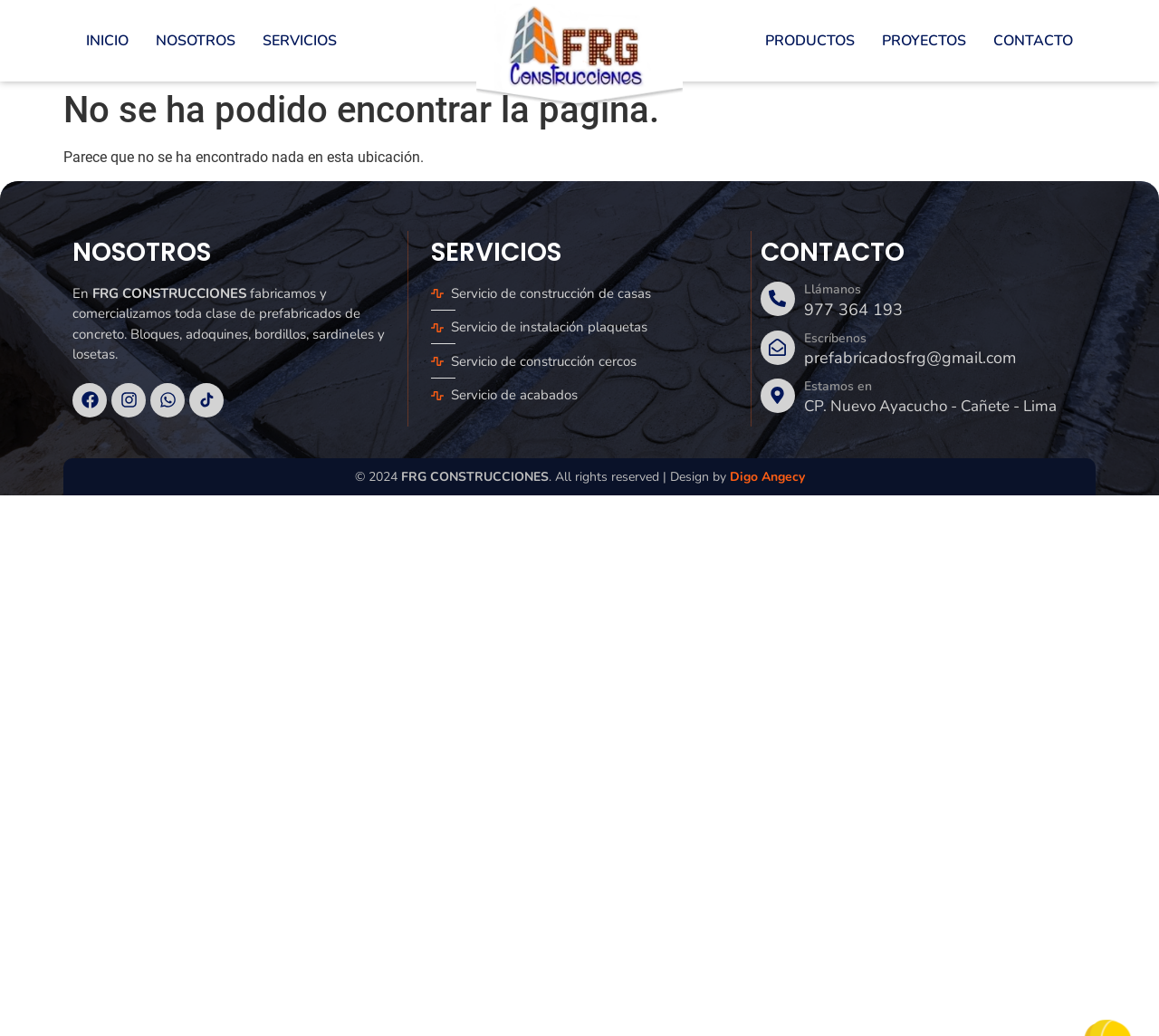Please determine the bounding box coordinates for the element that should be clicked to follow these instructions: "Click on the Facebook link".

[0.062, 0.37, 0.092, 0.403]